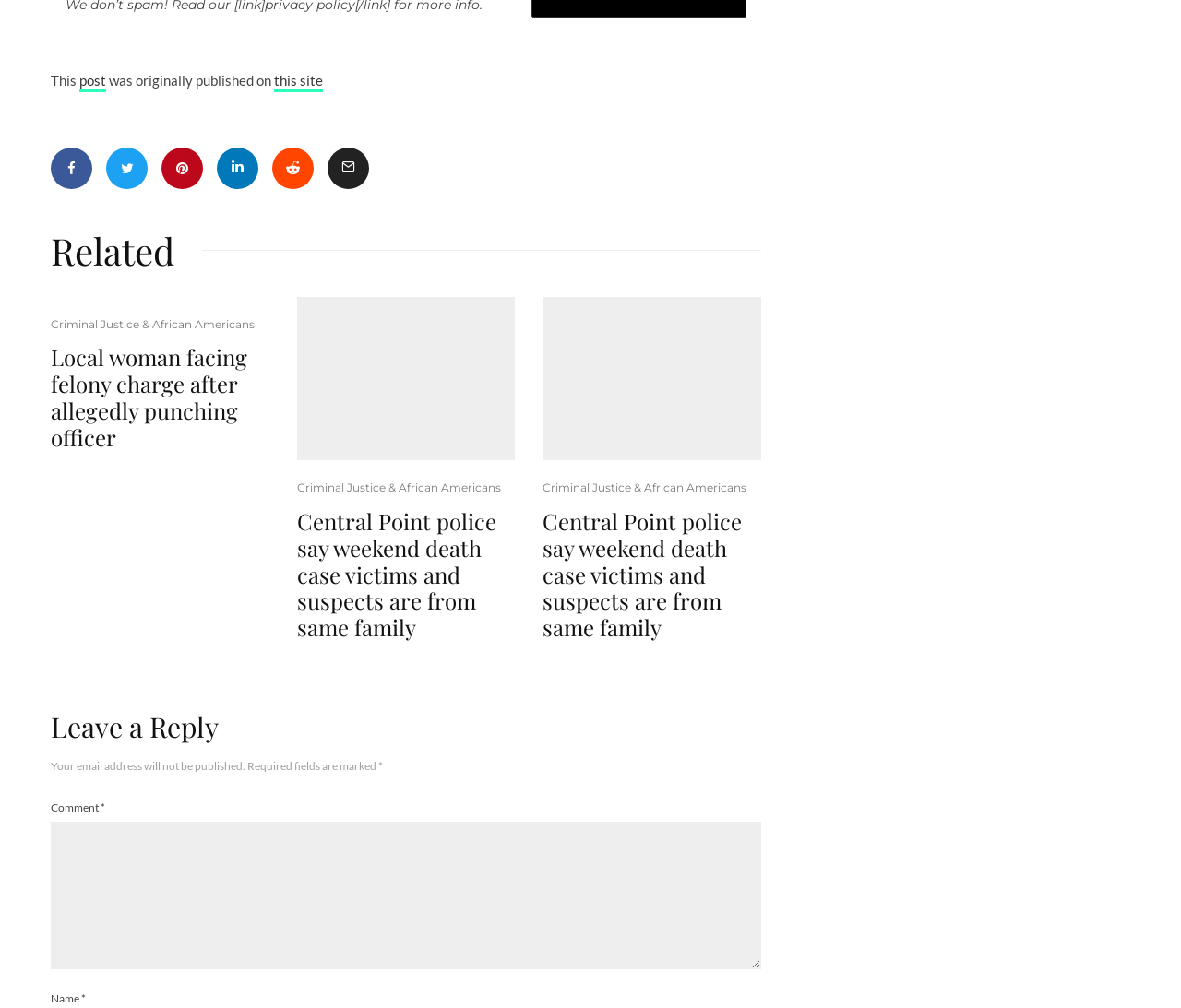Locate the bounding box coordinates of the area you need to click to fulfill this instruction: 'Click on the 'post' link'. The coordinates must be in the form of four float numbers ranging from 0 to 1: [left, top, right, bottom].

[0.067, 0.071, 0.09, 0.088]